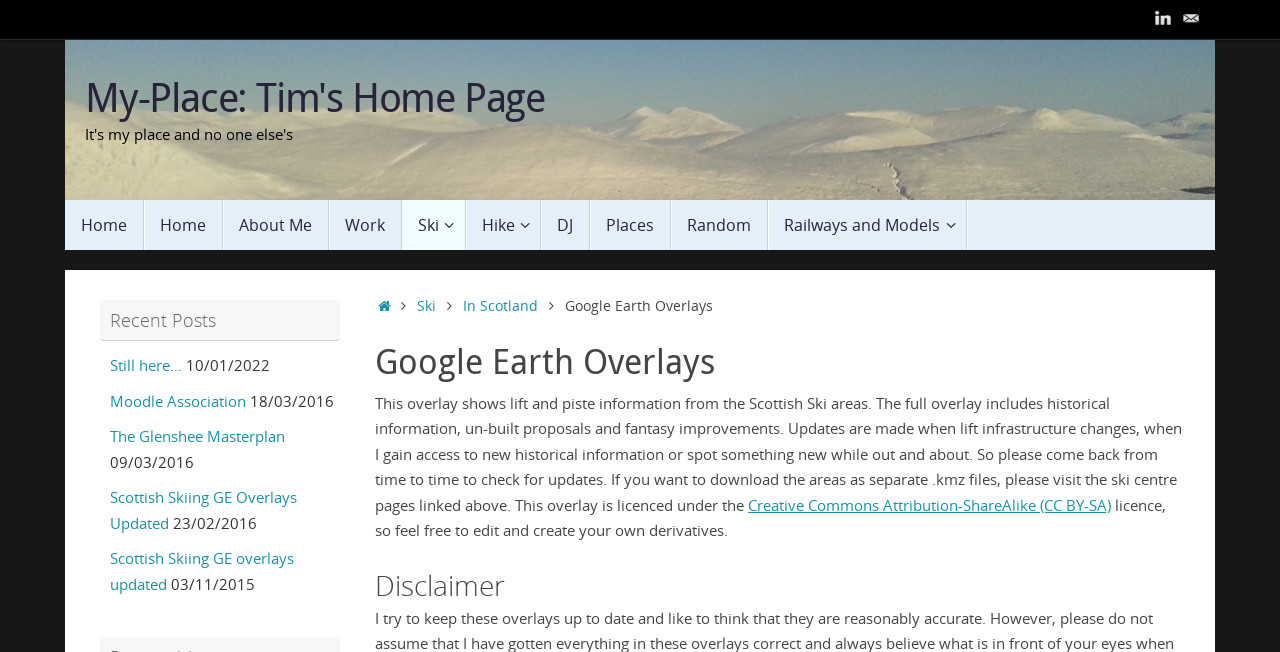Predict the bounding box of the UI element based on the description: "packers and movers in Jaipur". The coordinates should be four float numbers between 0 and 1, formatted as [left, top, right, bottom].

None